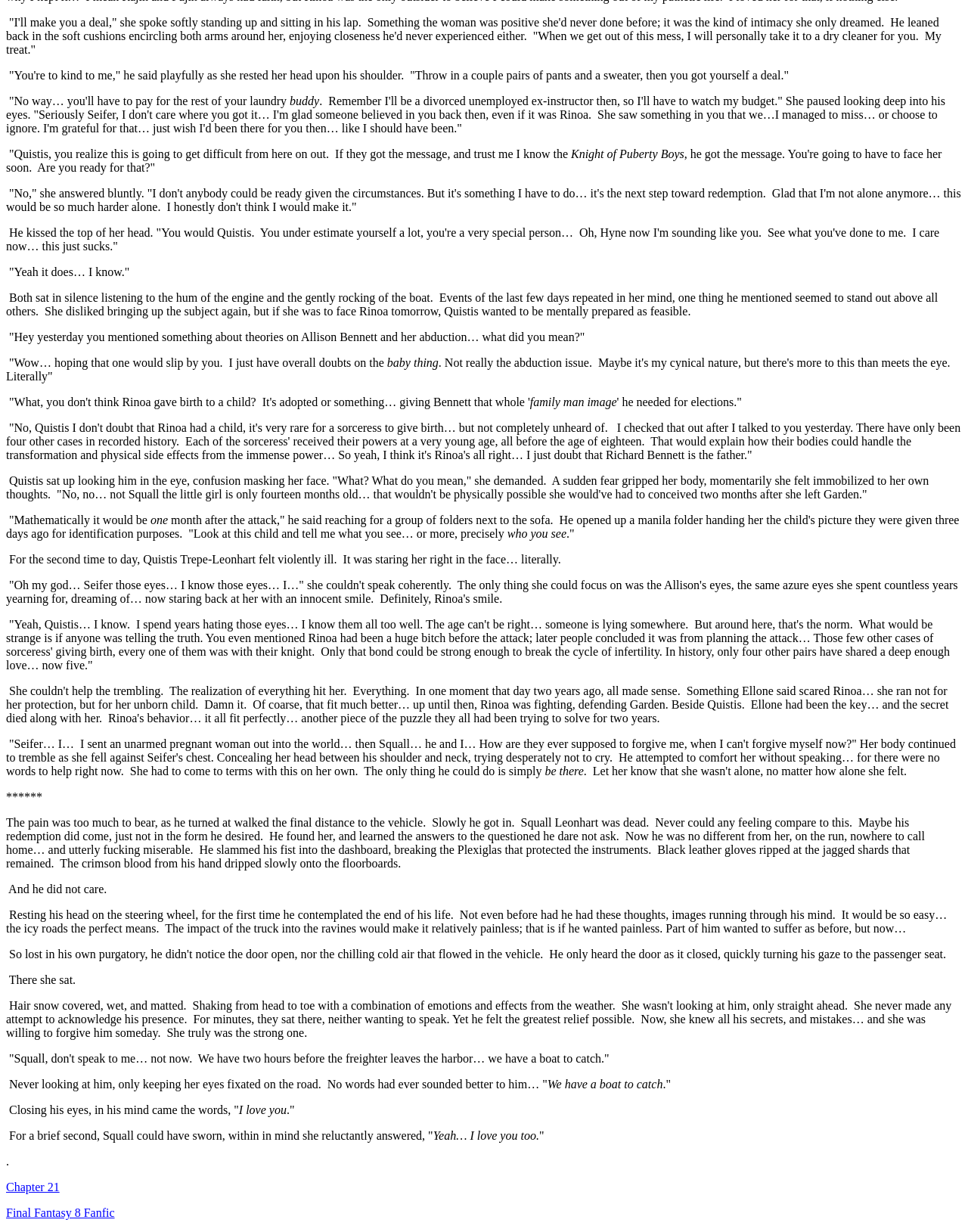Reply to the question below using a single word or brief phrase:
What is the mood of the final scene described in the story?

Somber